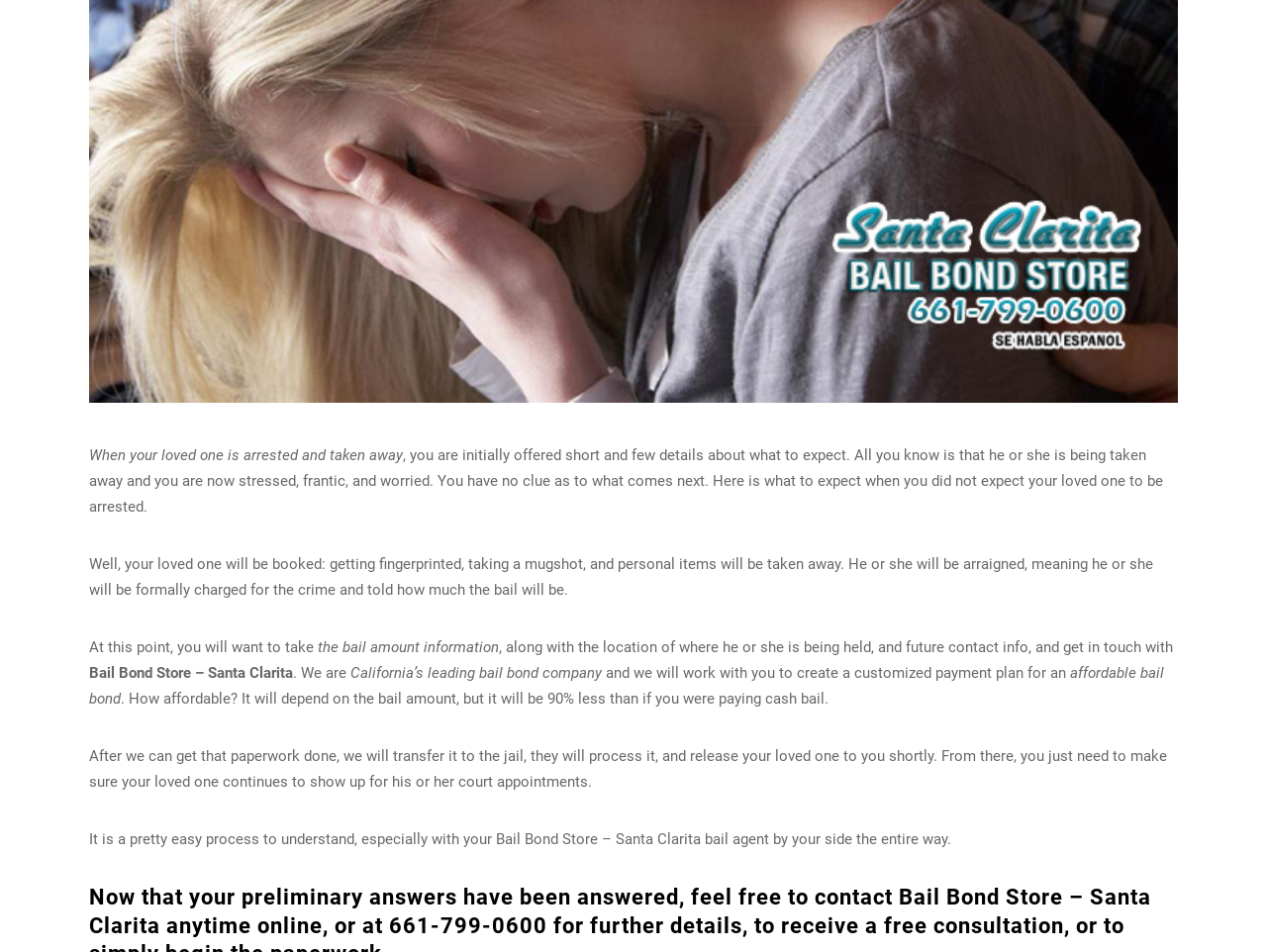Provide the bounding box coordinates of the HTML element this sentence describes: "661-799-0600".

[0.307, 0.959, 0.432, 0.985]